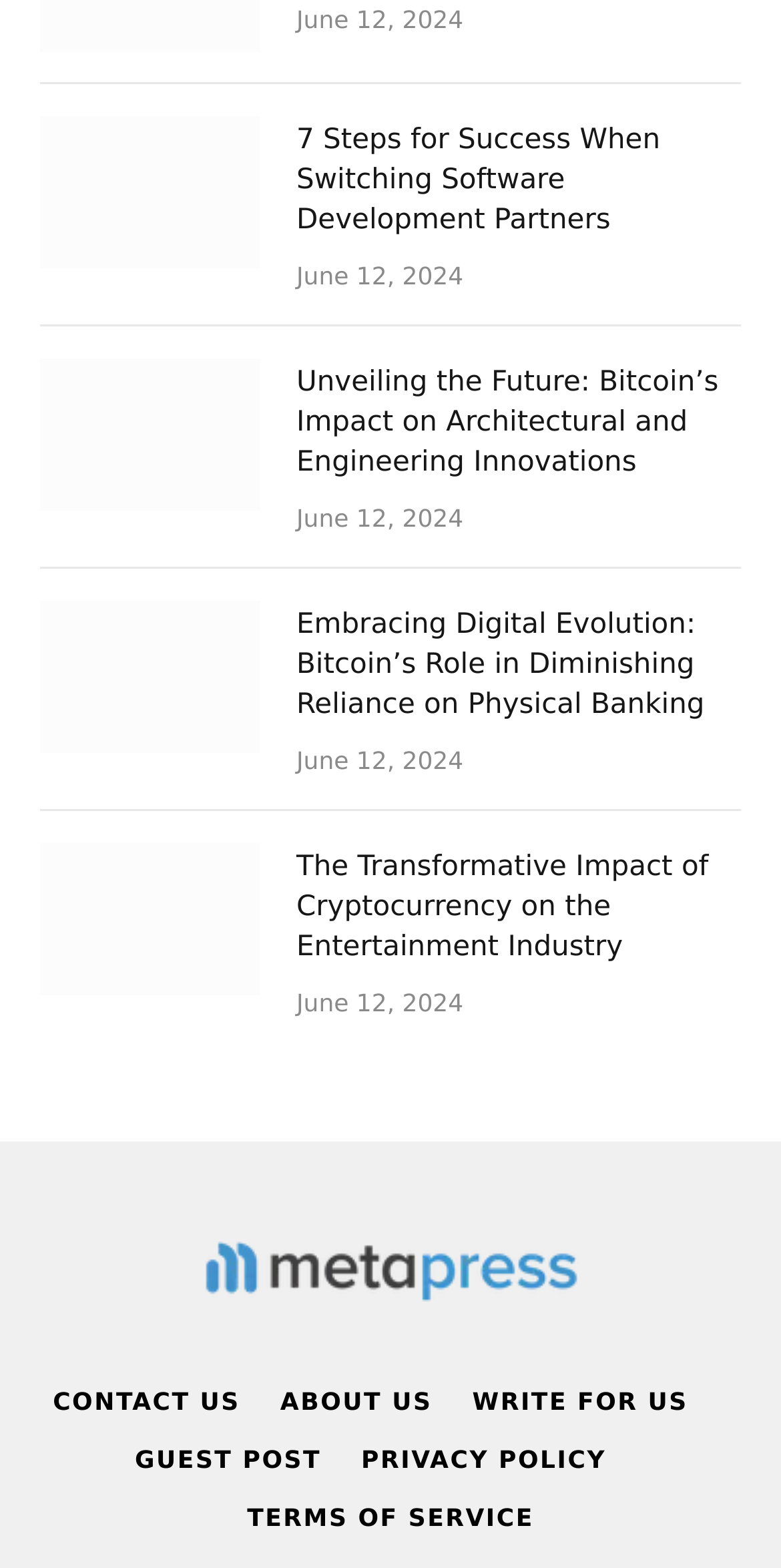Could you determine the bounding box coordinates of the clickable element to complete the instruction: "Read the article about switching software development partners"? Provide the coordinates as four float numbers between 0 and 1, i.e., [left, top, right, bottom].

[0.051, 0.074, 0.333, 0.171]